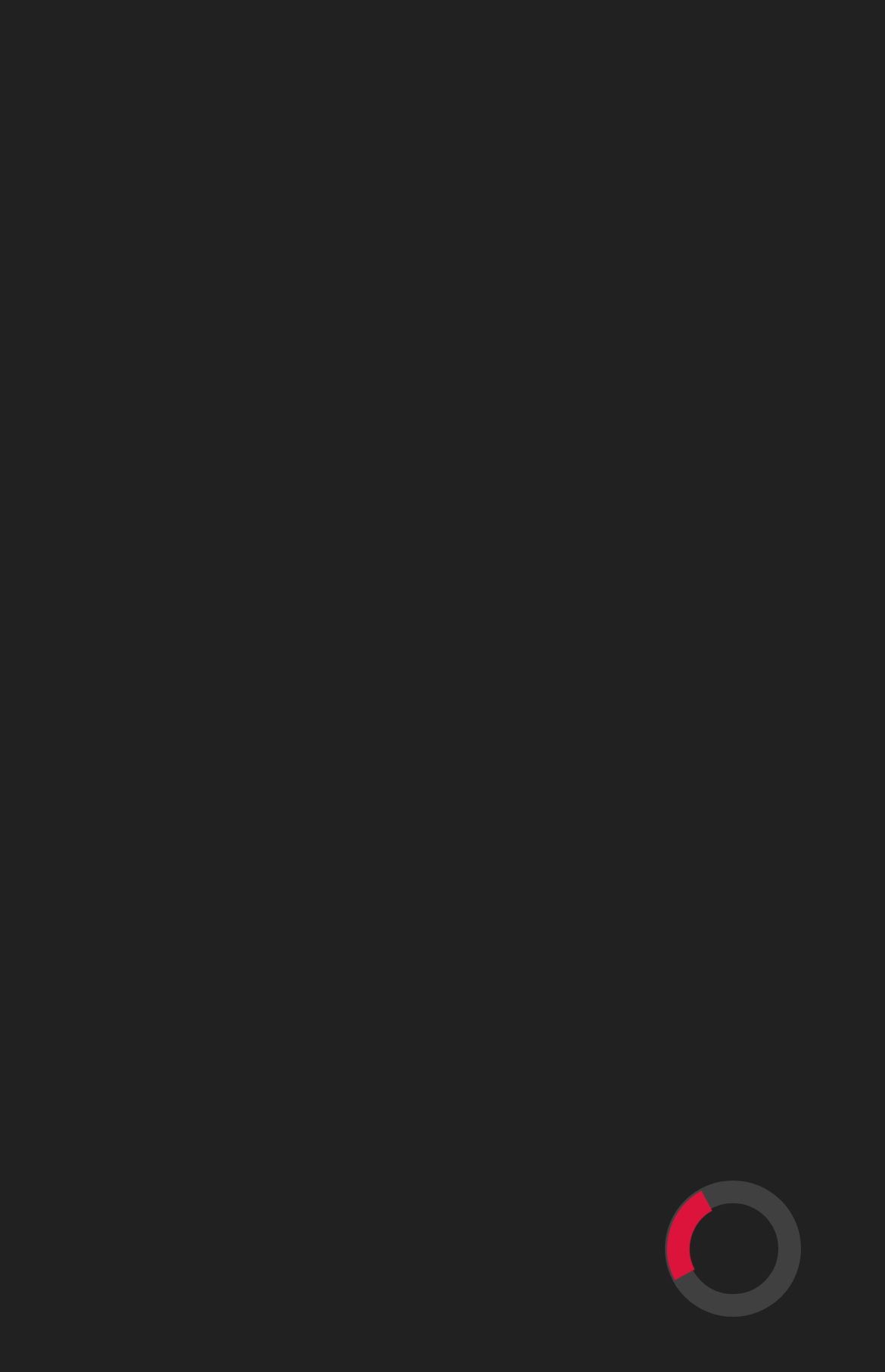Based on the element description: "Featured", identify the bounding box coordinates for this UI element. The coordinates must be four float numbers between 0 and 1, listed as [left, top, right, bottom].

[0.09, 0.715, 0.24, 0.742]